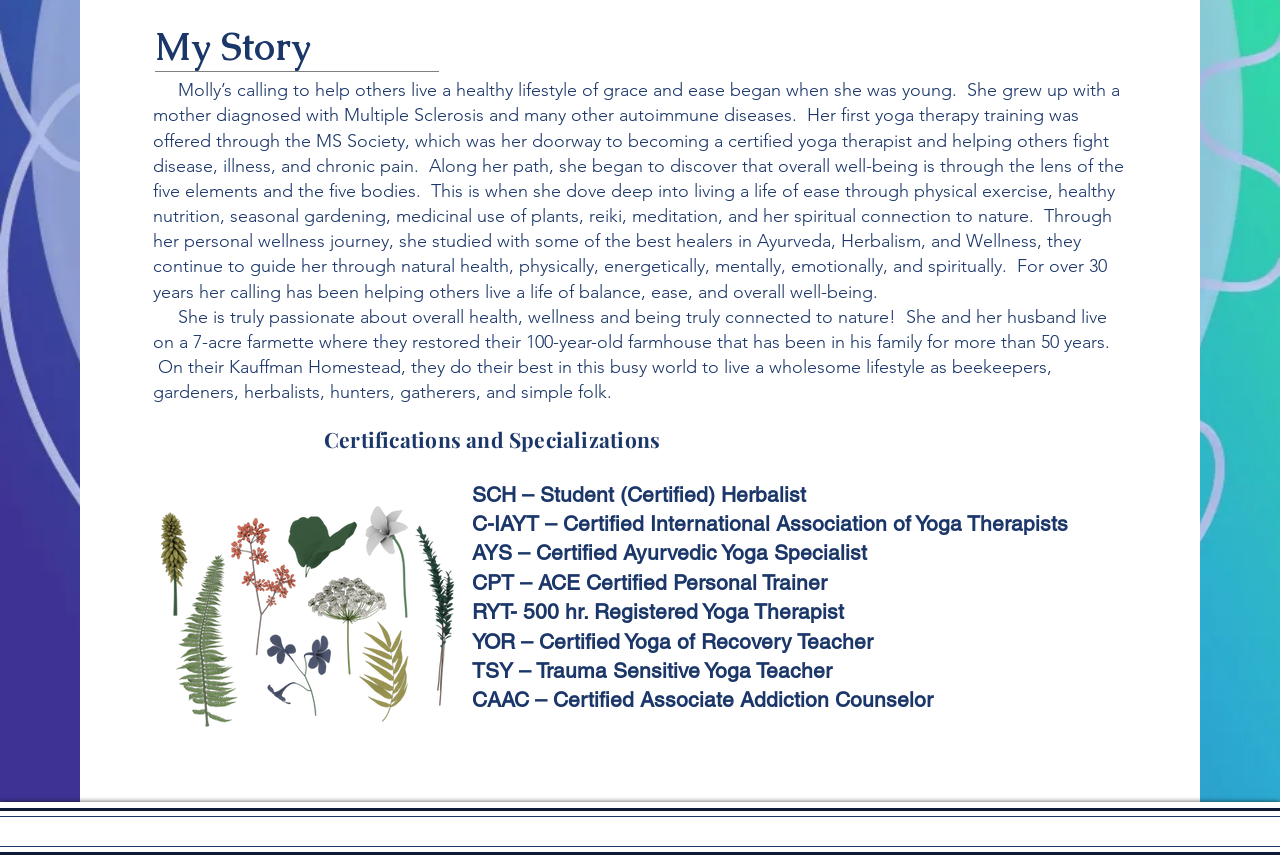Locate the bounding box of the UI element defined by this description: "aria-label="Play video"". The coordinates should be given as four float numbers between 0 and 1, formatted as [left, top, right, bottom].

[0.12, 0.576, 0.369, 0.854]